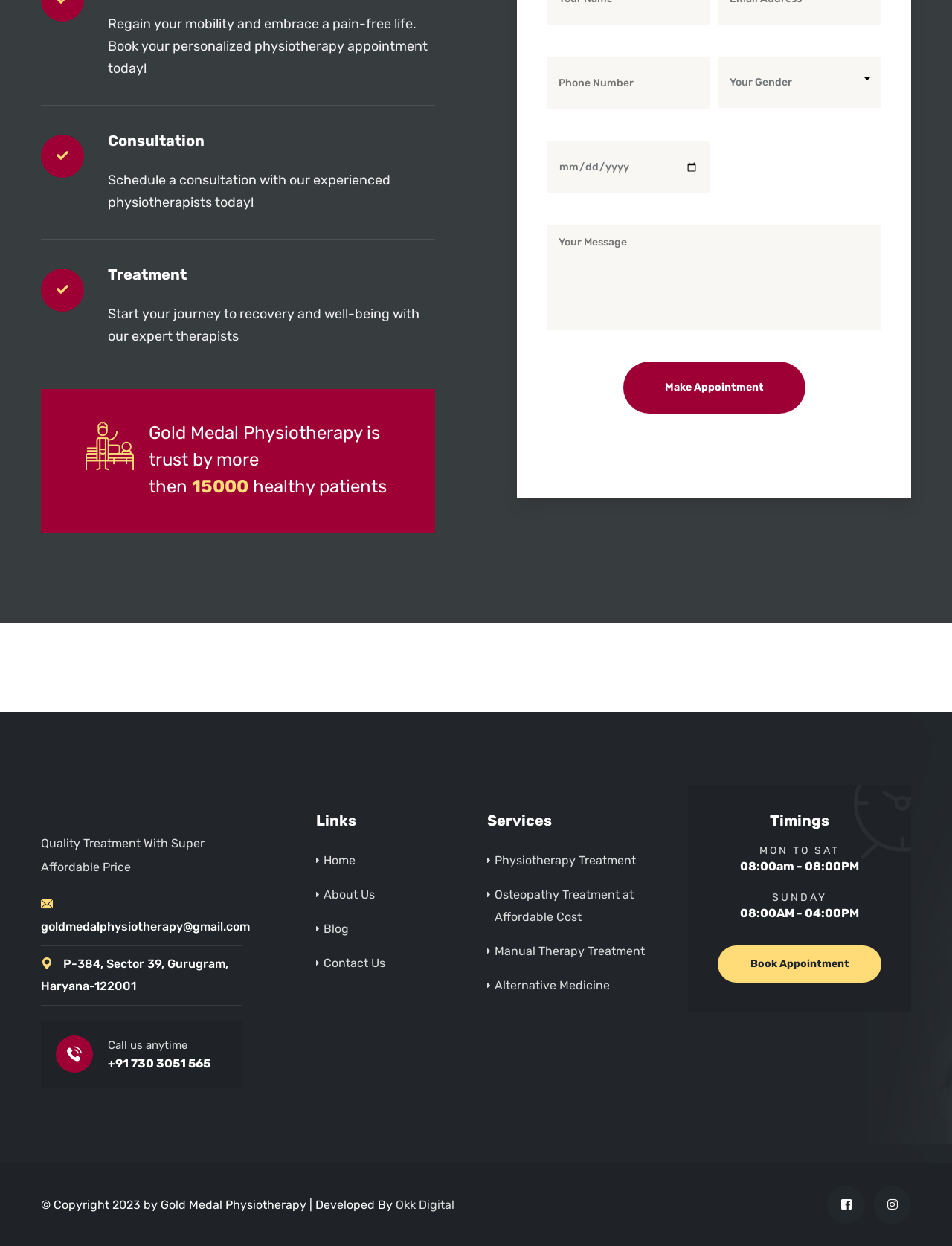What is the range of year values in the date picker?
Using the image provided, answer with just one word or phrase.

1 to 275760